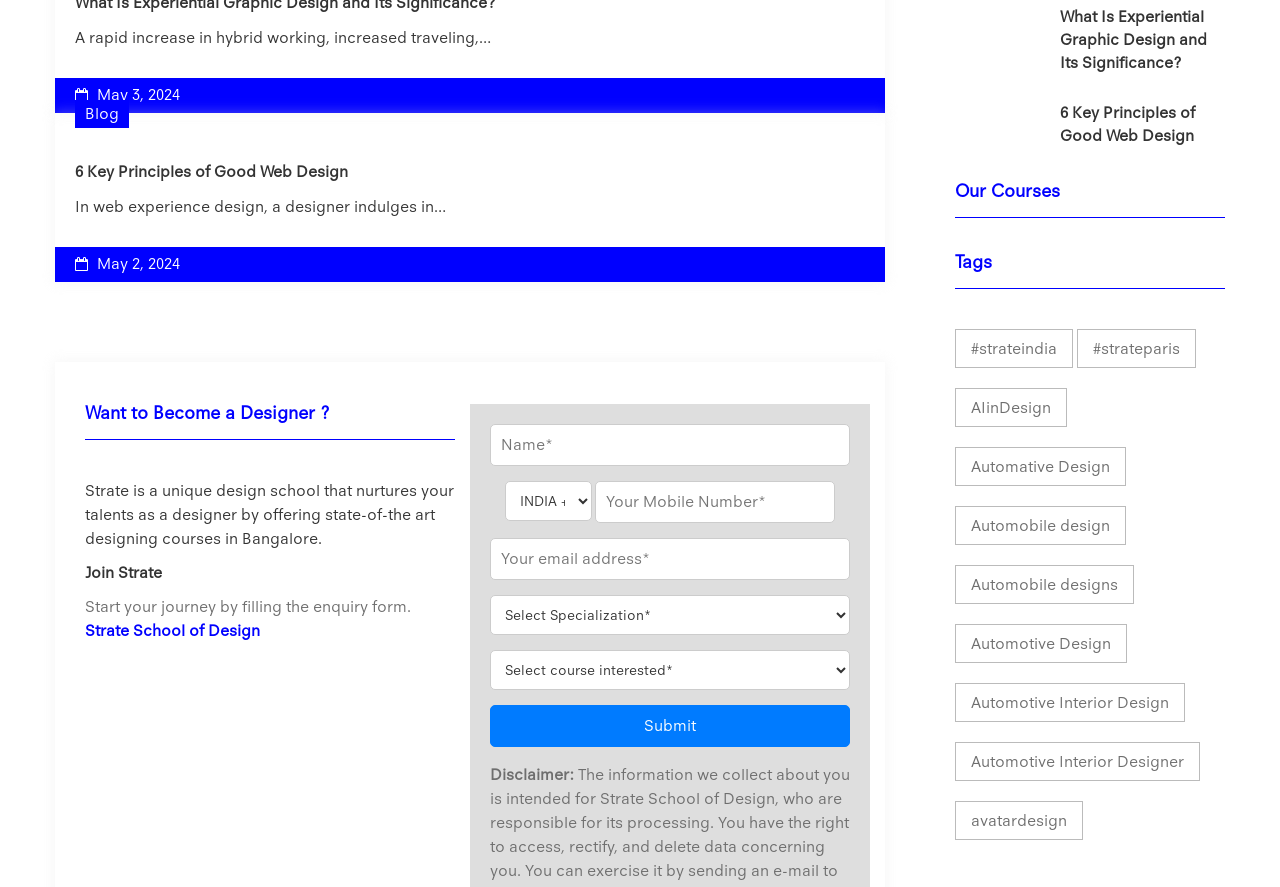Please give a one-word or short phrase response to the following question: 
What is the name of the design school?

Strate School of Design